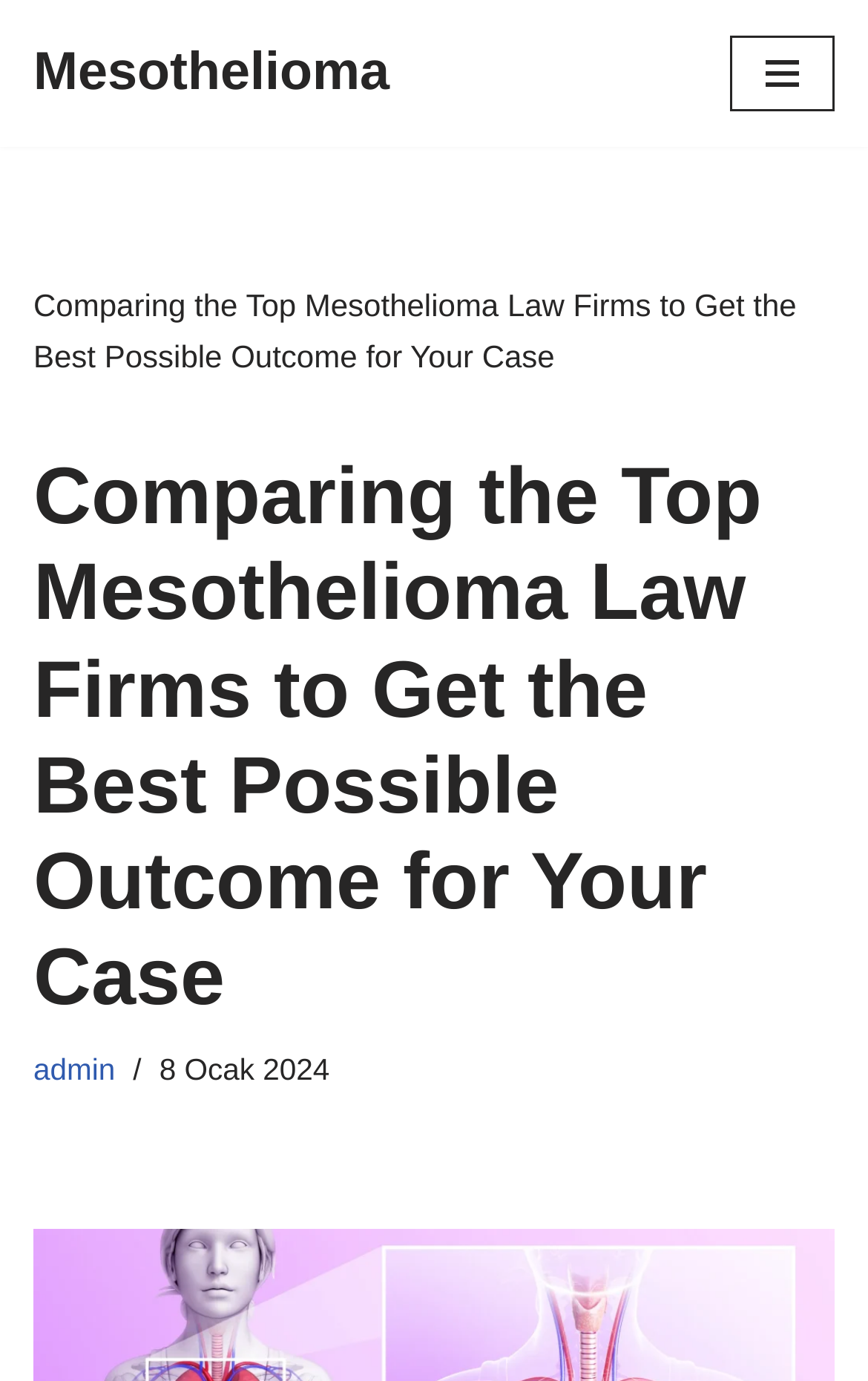Use a single word or phrase to answer this question: 
Is there a link to admin?

Yes